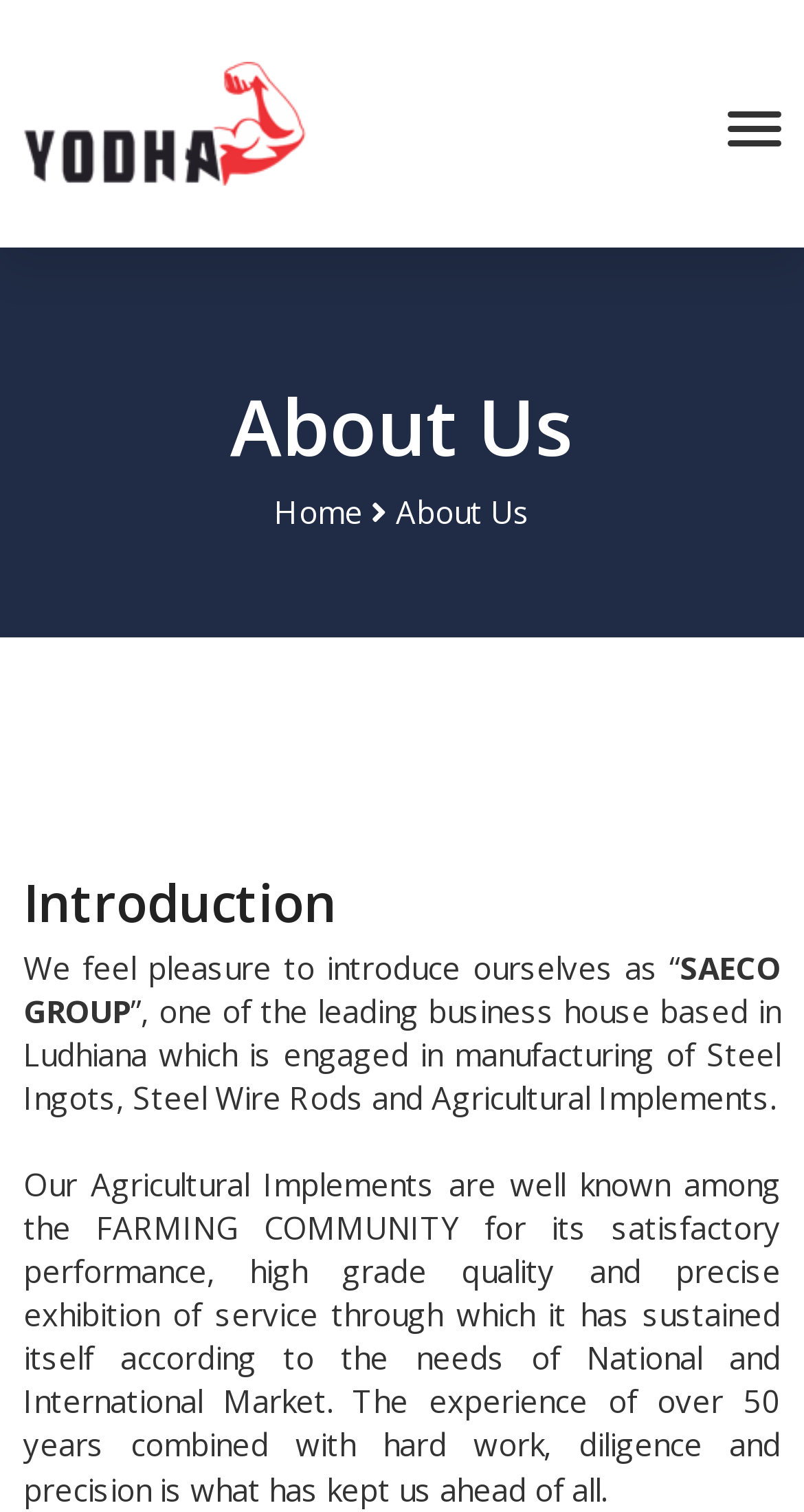How many years of experience does the company have?
Using the visual information, answer the question in a single word or phrase.

over 50 years